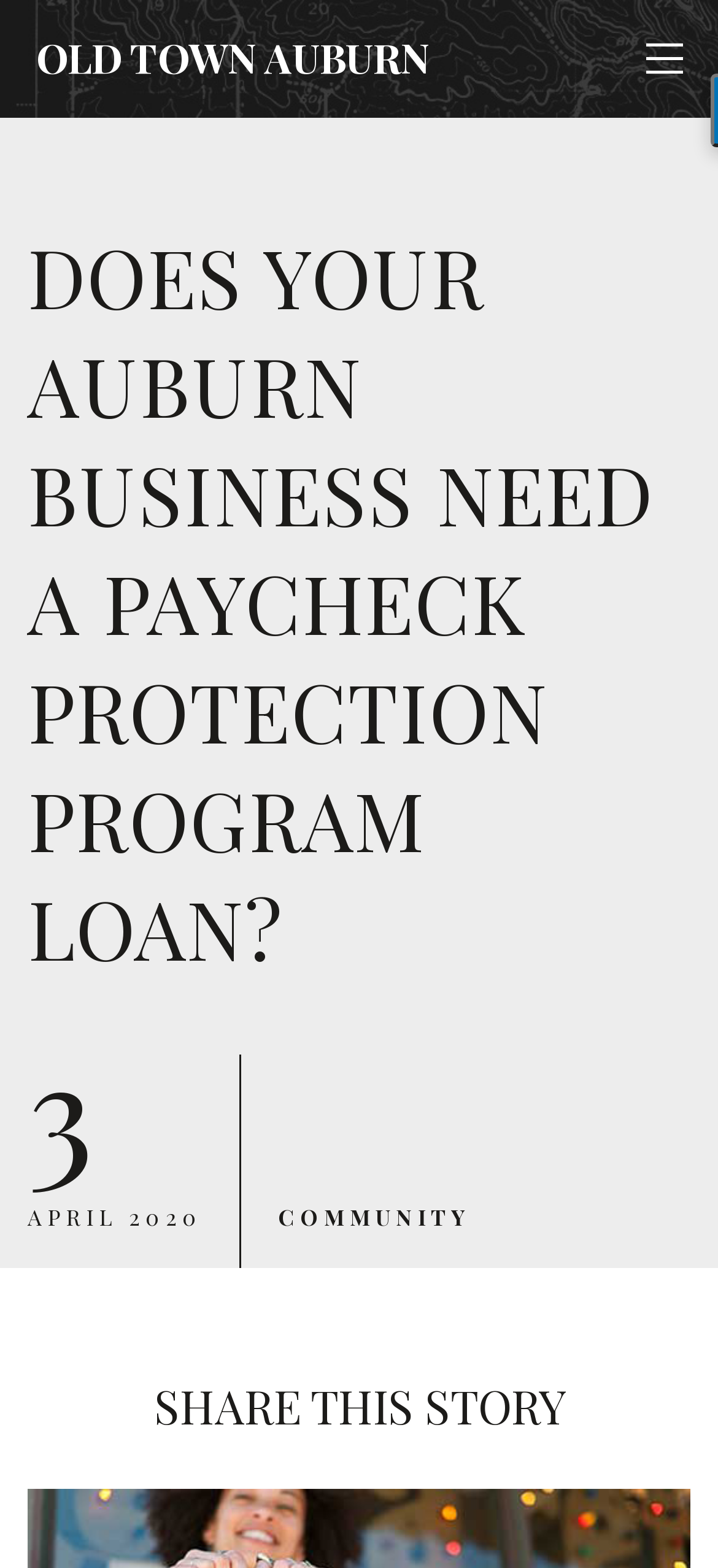What is the community link related to?
Based on the screenshot, provide your answer in one word or phrase.

SHARE THIS STORY